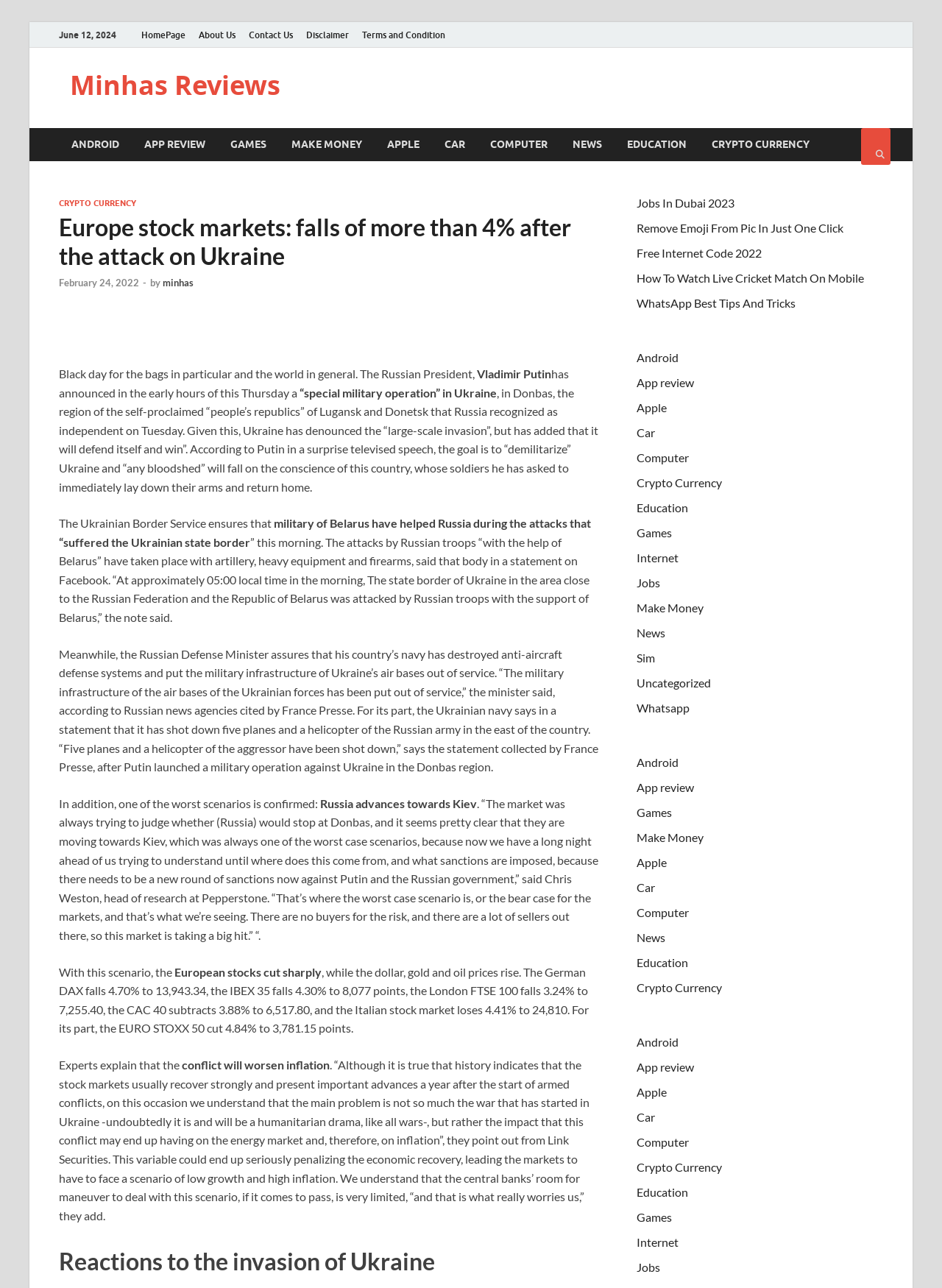Please specify the coordinates of the bounding box for the element that should be clicked to carry out this instruction: "Click on the 'HomePage' link". The coordinates must be four float numbers between 0 and 1, formatted as [left, top, right, bottom].

[0.143, 0.017, 0.204, 0.037]